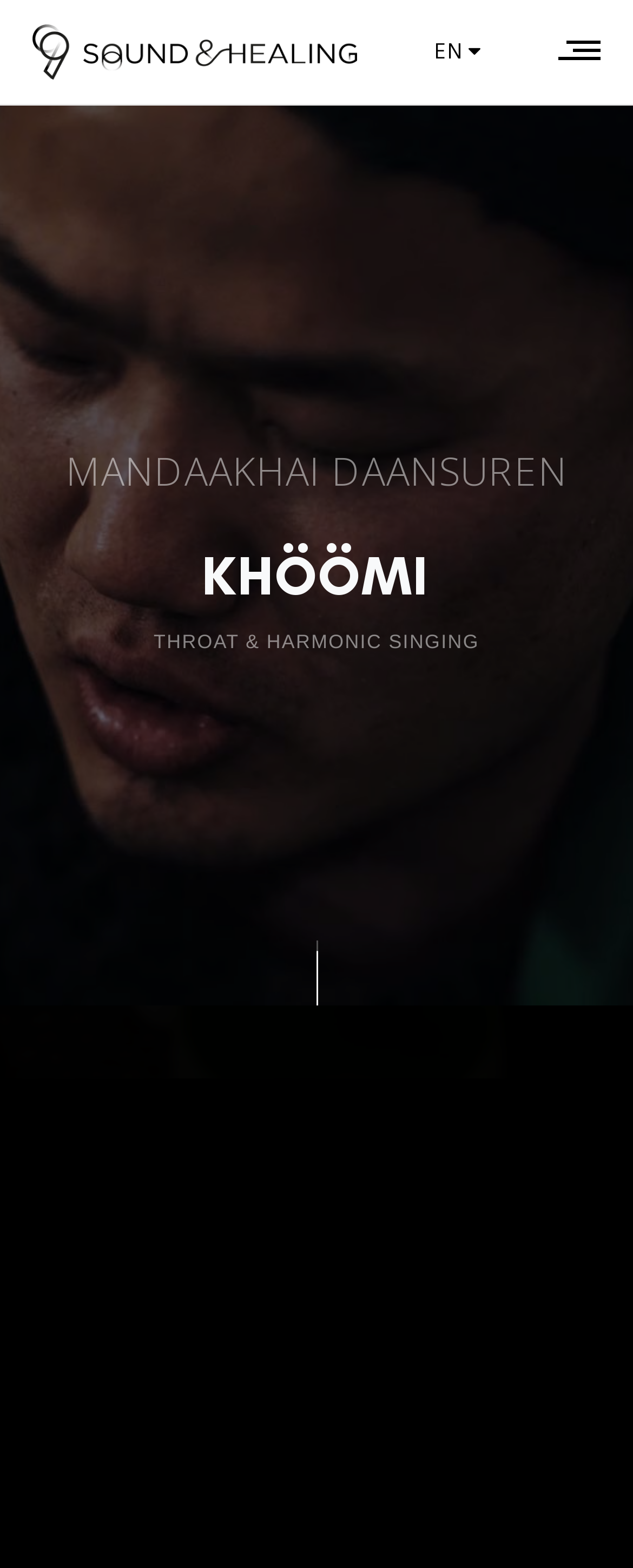Use a single word or phrase to respond to the question:
How many links are on the top section of the webpage?

3